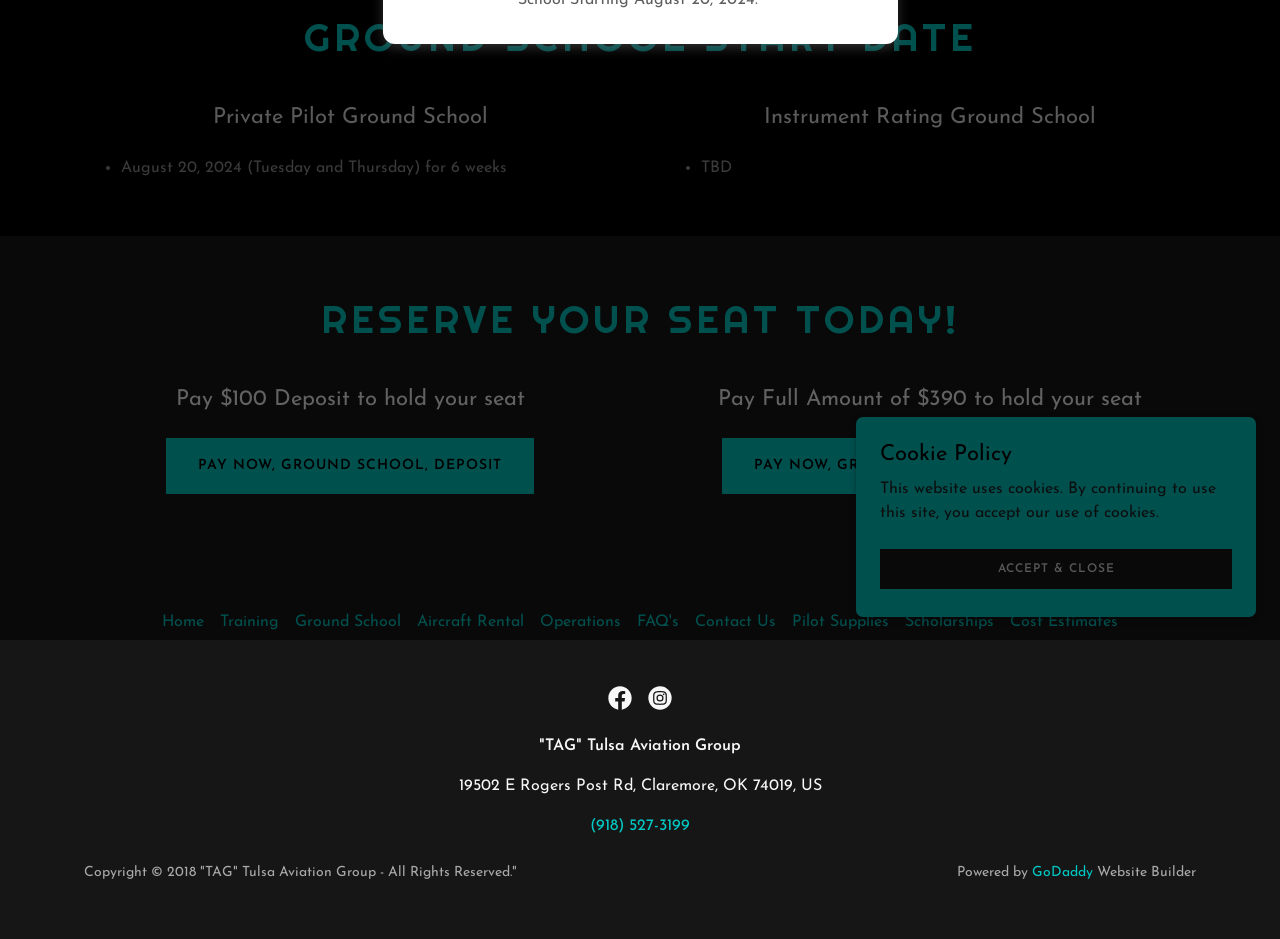Please determine the bounding box coordinates for the UI element described as: "aria-label="Instagram Social Link"".

[0.5, 0.722, 0.531, 0.764]